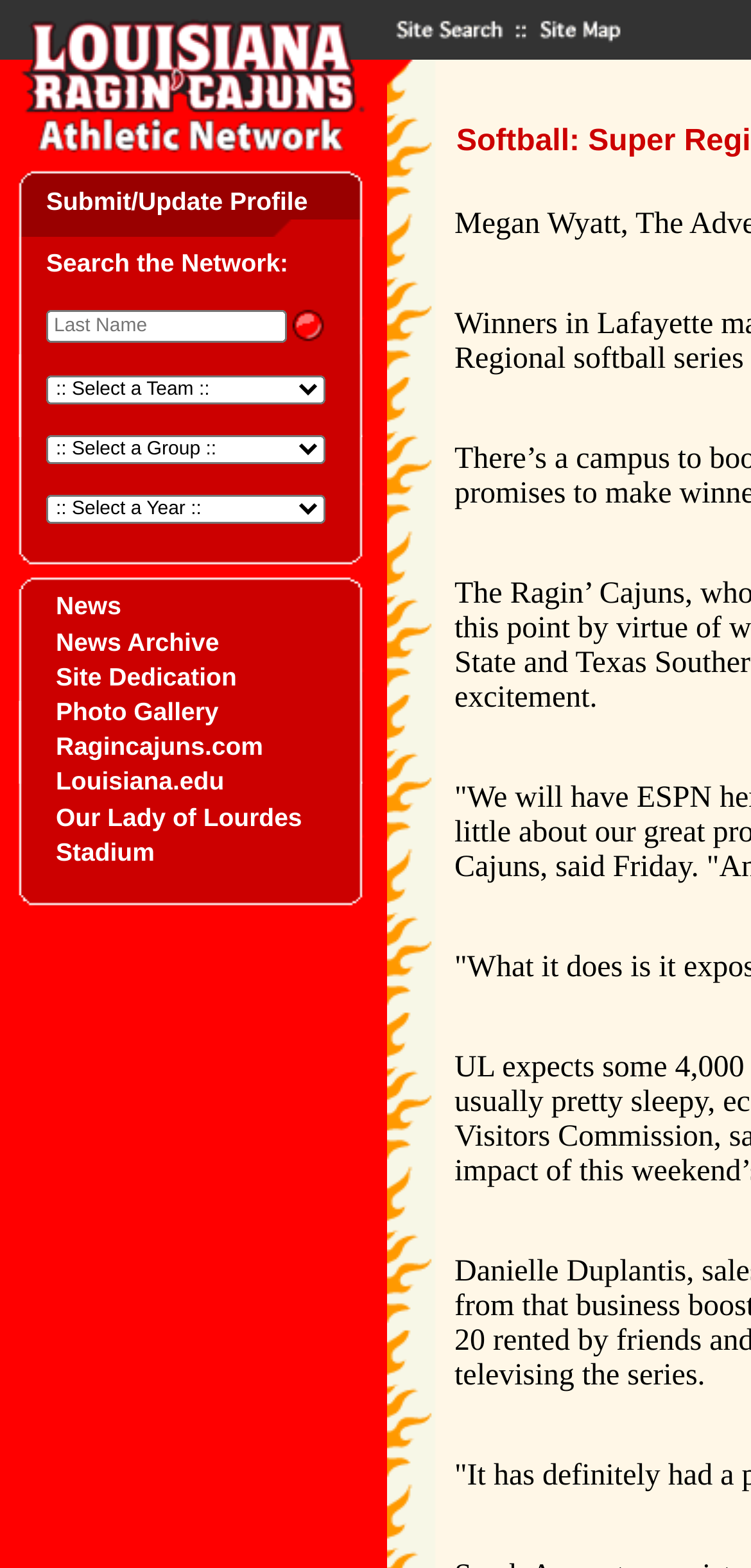Calculate the bounding box coordinates of the UI element given the description: "Ragincajuns.com".

[0.074, 0.467, 0.35, 0.485]